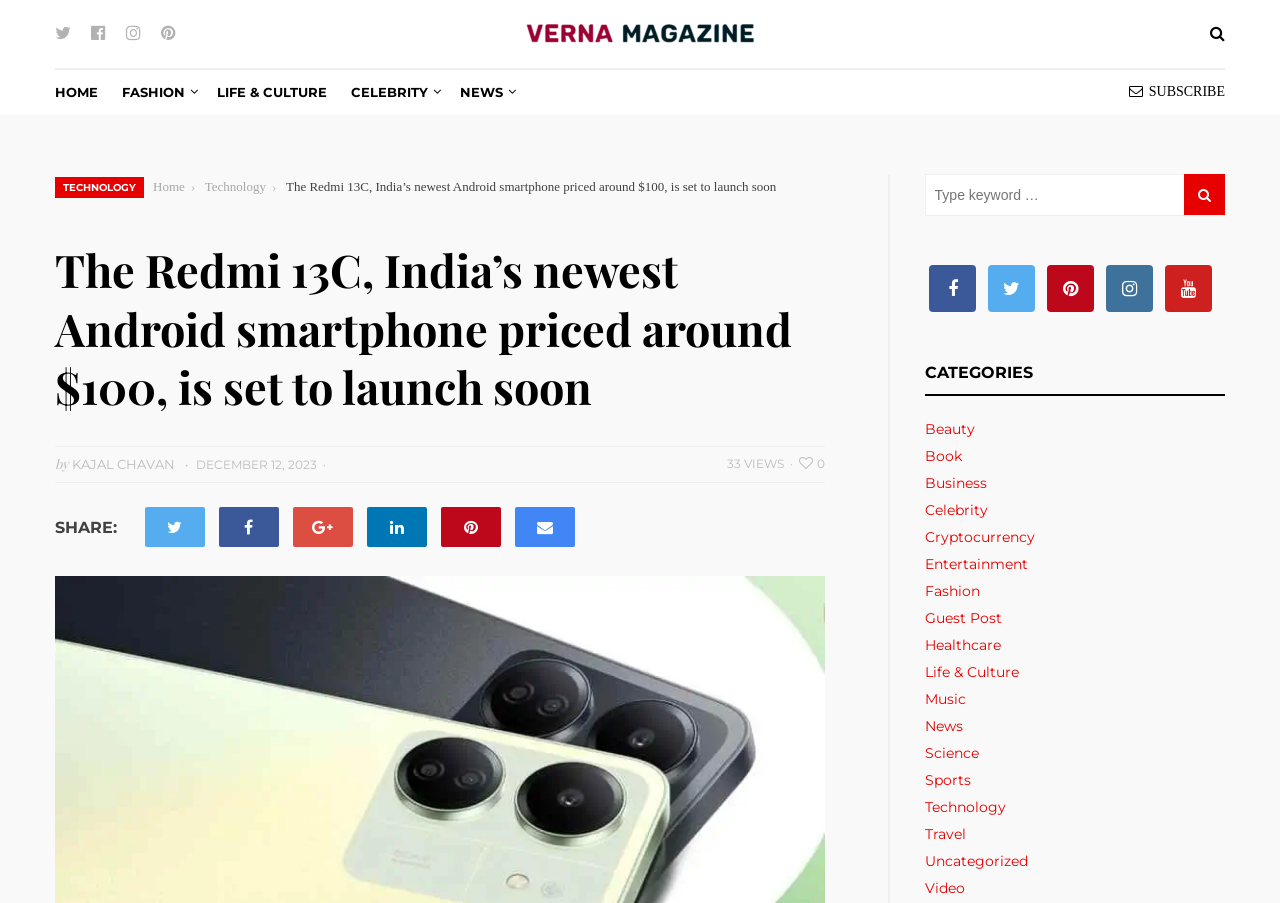Kindly determine the bounding box coordinates for the clickable area to achieve the given instruction: "Subscribe to the newsletter".

[0.882, 0.089, 0.957, 0.115]